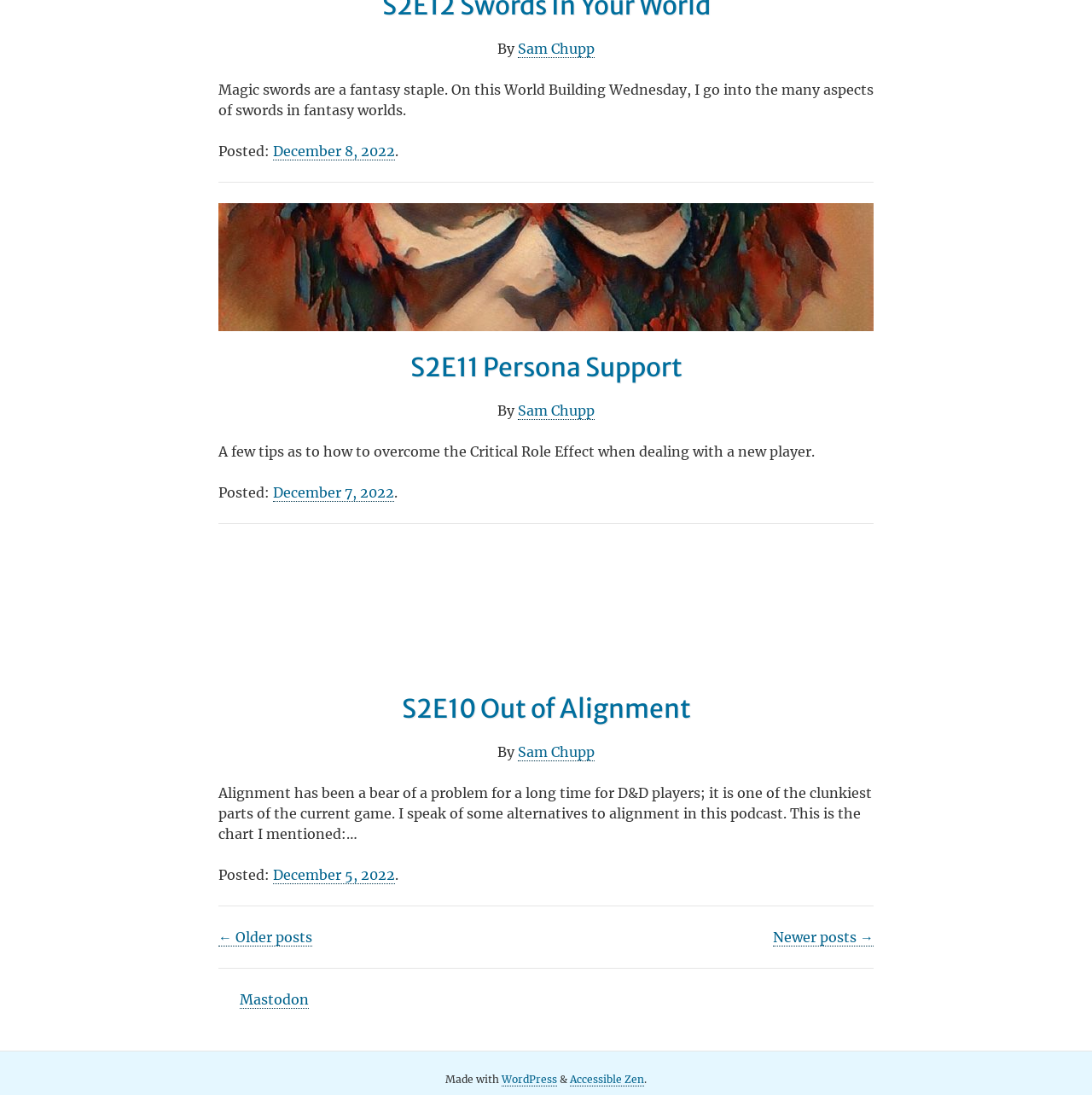What is the purpose of the 'Post navigation' section?
Please ensure your answer is as detailed and informative as possible.

I found the purpose of the 'Post navigation' section by looking at the links '← Older posts' and 'Newer posts →', which suggest that this section is used to navigate to older or newer posts.